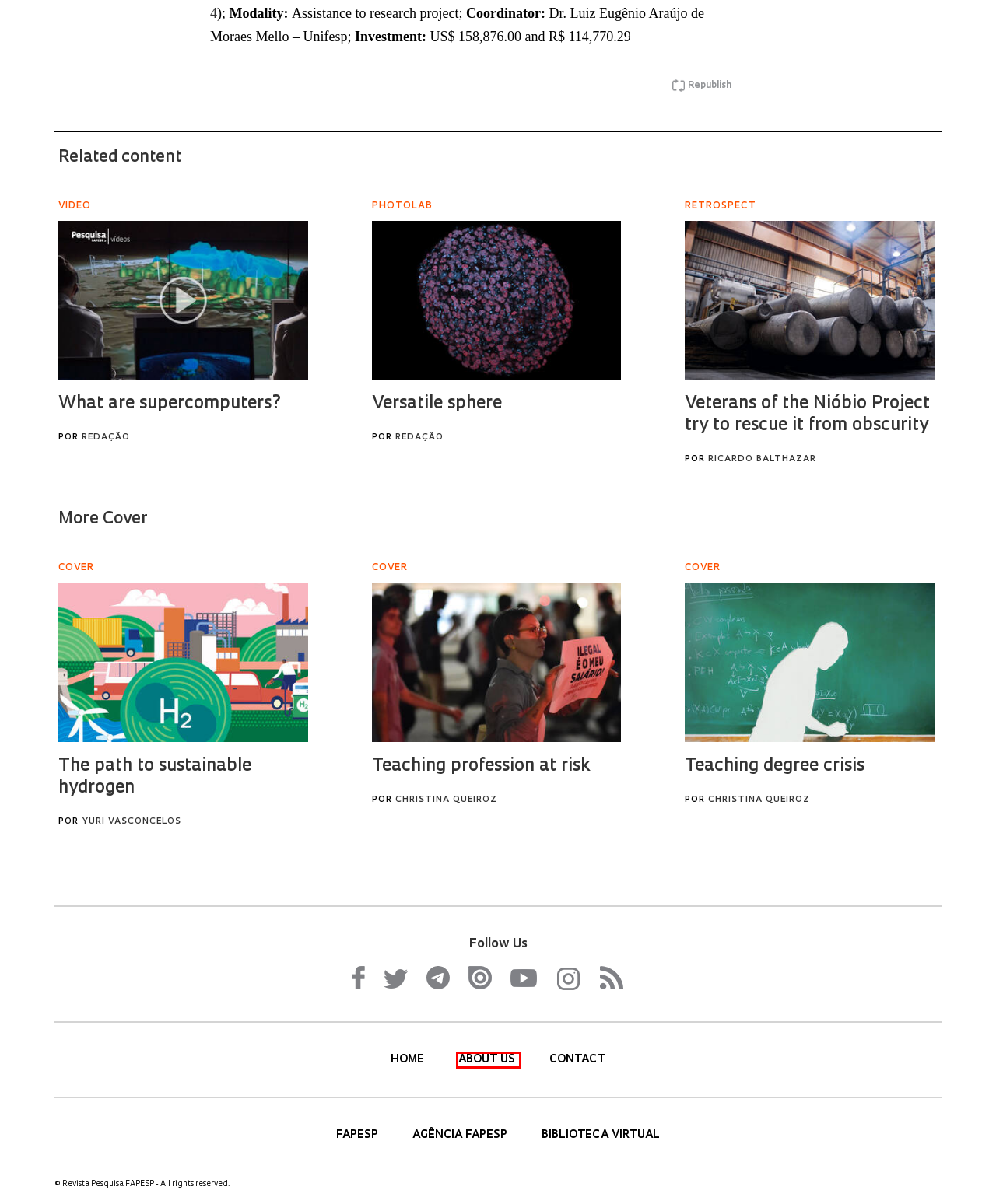Examine the screenshot of a webpage with a red bounding box around a UI element. Your task is to identify the webpage description that best corresponds to the new webpage after clicking the specified element. The given options are:
A. En búsqueda de la levedad : Revista Pesquisa Fapesp
B. Health : Revista Pesquisa Fapesp
C. FAPESP - Fundação de Amparo à Pesquisa do Estado de São Paulo
D. S&T Policy : Revista Pesquisa Fapesp
E. Agência FAPESP
F. About us : Revista Pesquisa Fapesp
G. Humanities : Revista Pesquisa Fapesp
H. Golpe na epilepsia pós-traumática : Revista Pesquisa Fapesp

F